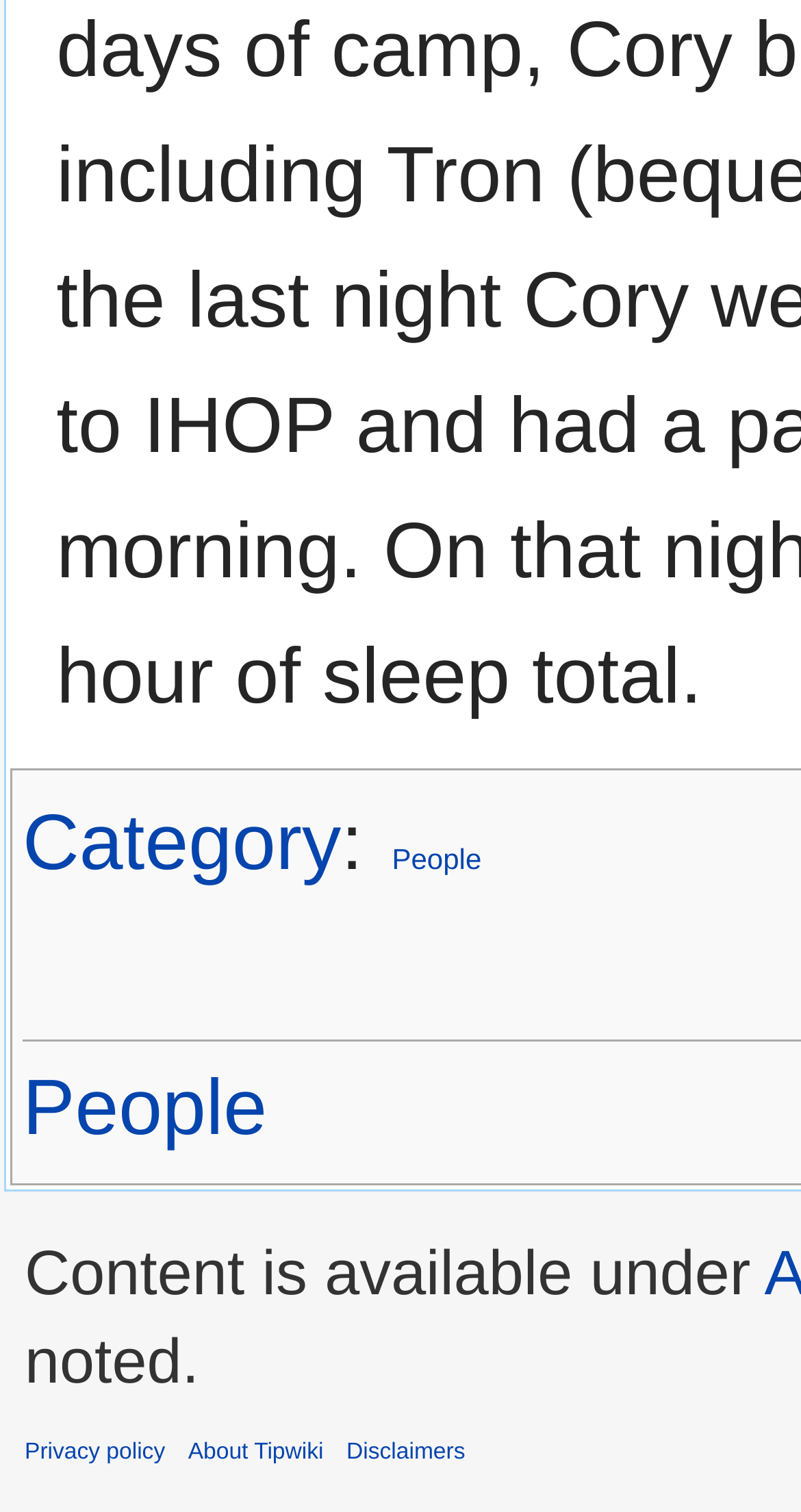Provide a brief response using a word or short phrase to this question:
What is the category name?

Special:Categories